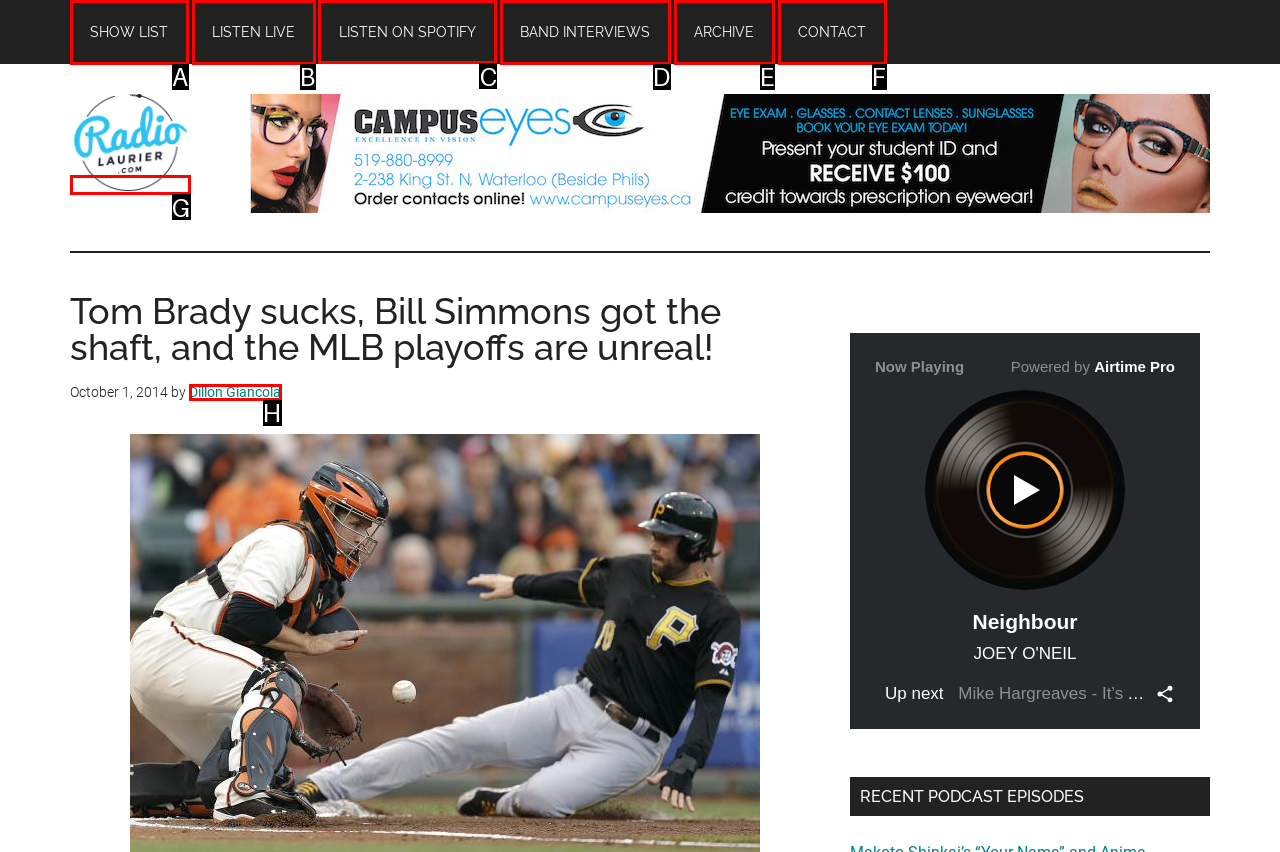To perform the task "Listen to the radio on Spotify", which UI element's letter should you select? Provide the letter directly.

C